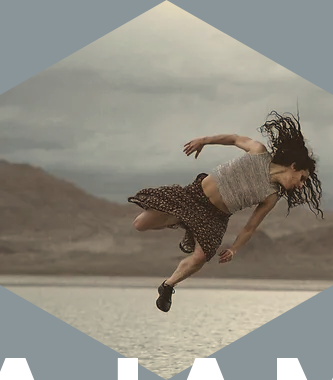Describe all elements and aspects of the image.

The image captures a dynamic moment of a dancer in mid-air, showcasing the beauty and fluidity of movement. The dancer, dressed in a fitted gray top and a flowing skirt patterned with dots, appears to defy gravity as they leap against a backdrop of striking natural scenery. The muted tones of the landscape, with its soft, earthy colors, lend a serene quality to the image, enhancing the gracefulness of the performance. This visual embodies the essence of LAJAMARTIN, a company that draws inspiration from both cultural history and contemporary themes to create engaging live performances. The image not only highlights the physical prowess of the dancer but also evokes a sense of wonder and freedom that resonates with the overarching intention of LAJAMARTIN's artistic vision.